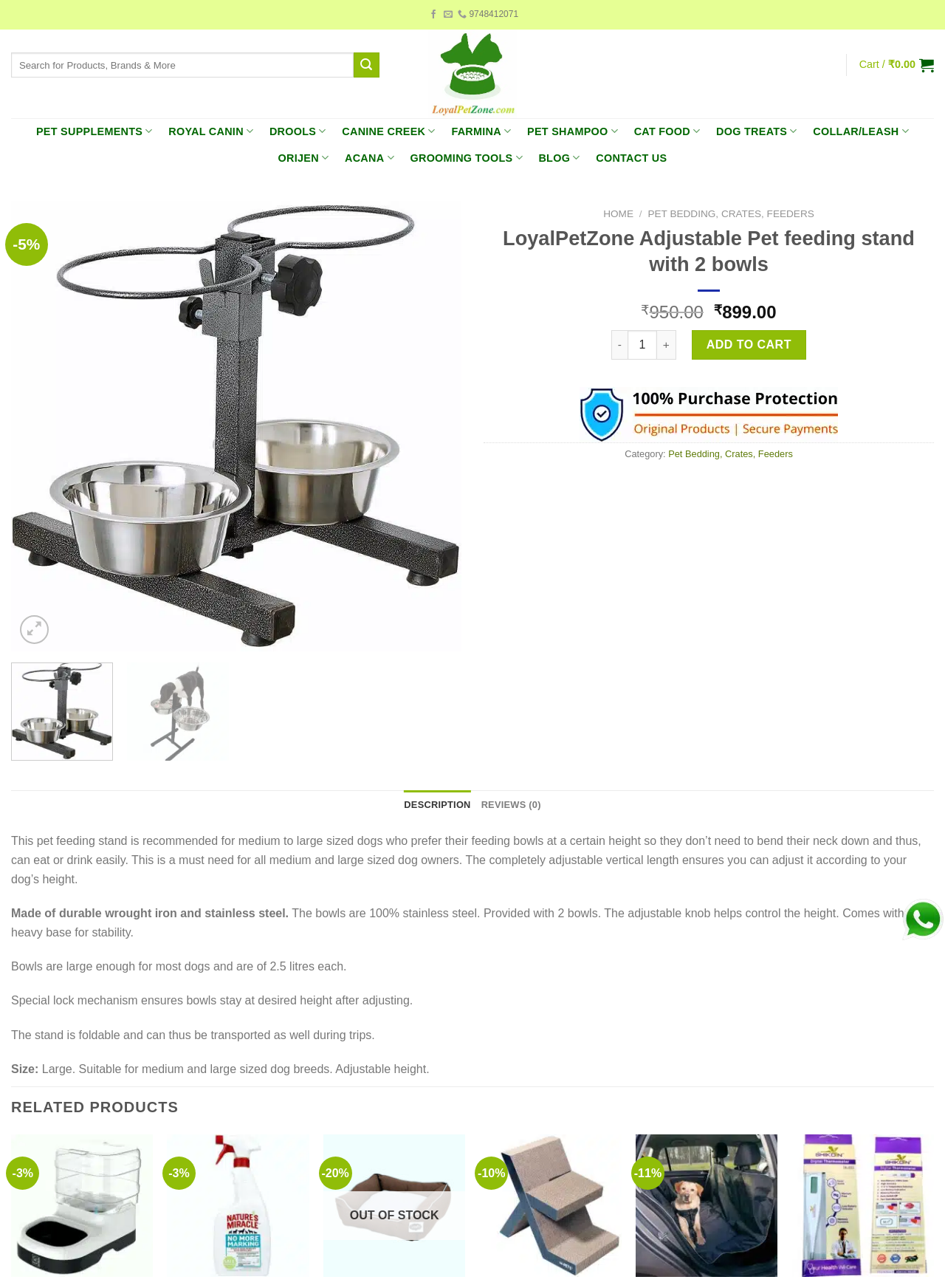Identify the main heading from the webpage and provide its text content.

LoyalPetZone Adjustable Pet feeding stand with 2 bowls